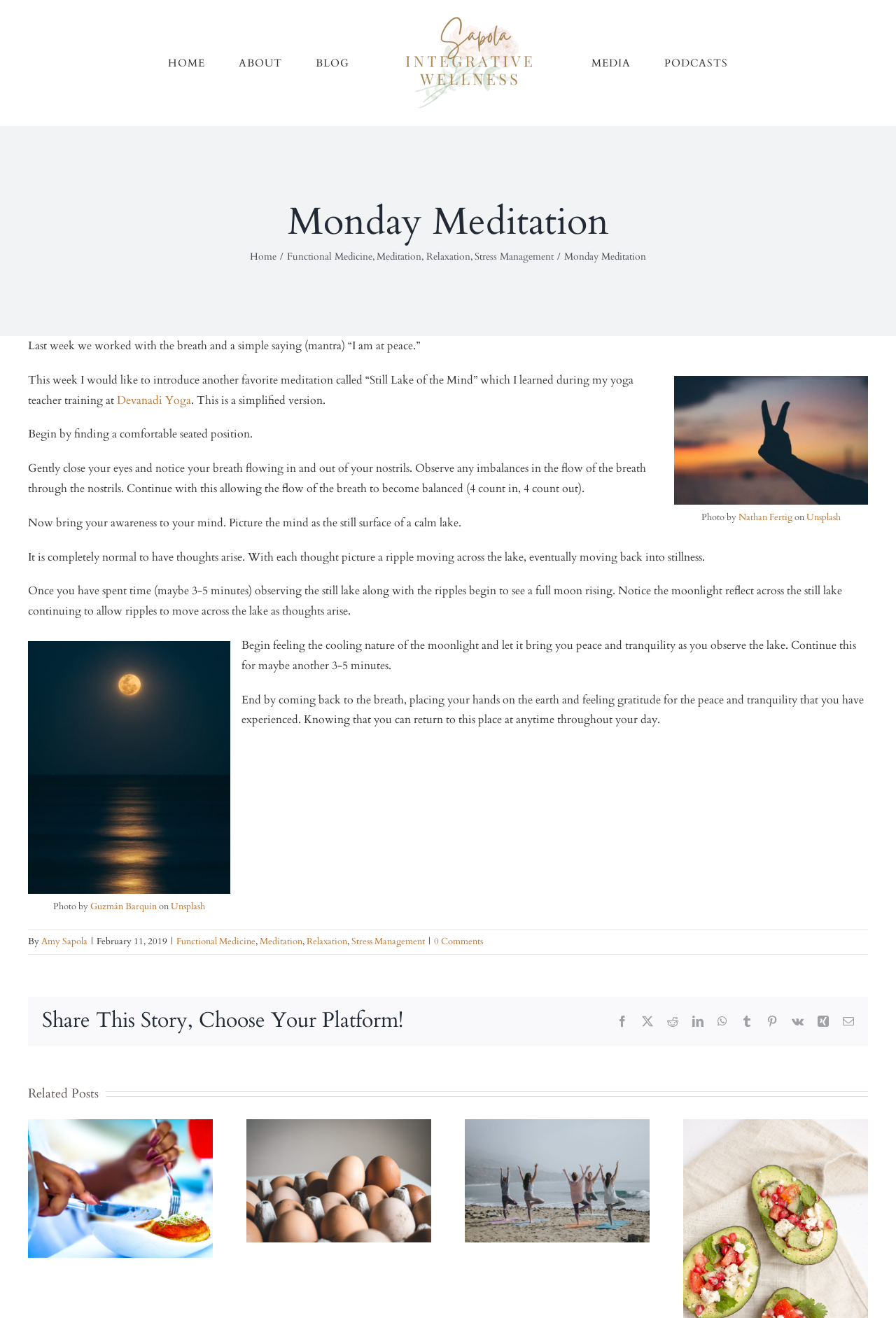Please identify the bounding box coordinates of the element I should click to complete this instruction: 'View the 'Still Lake of the Mind' meditation image'. The coordinates should be given as four float numbers between 0 and 1, like this: [left, top, right, bottom].

[0.031, 0.486, 0.257, 0.701]